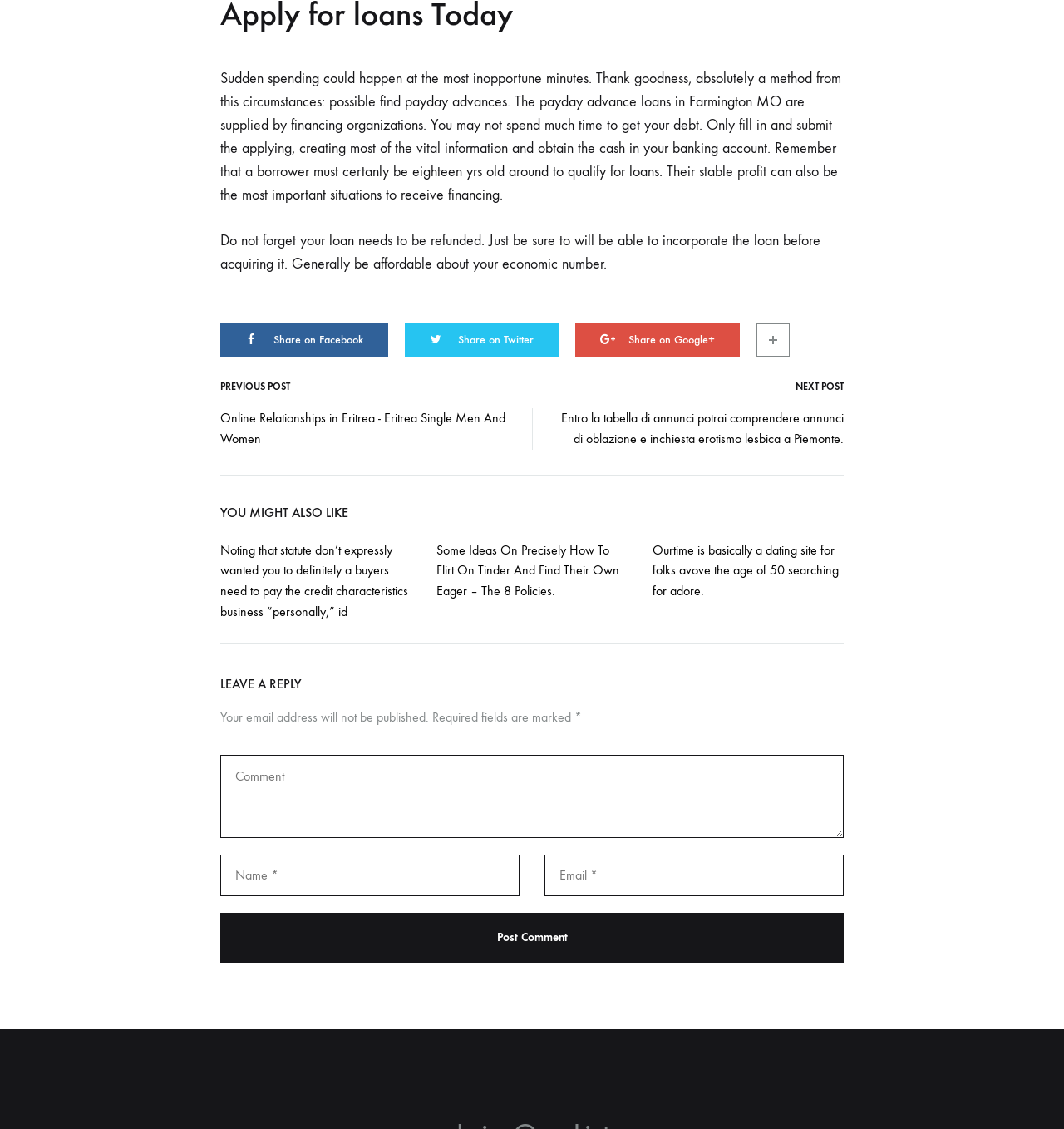Please answer the following question using a single word or phrase: 
What is the purpose of payday advance loans?

To get debt quickly